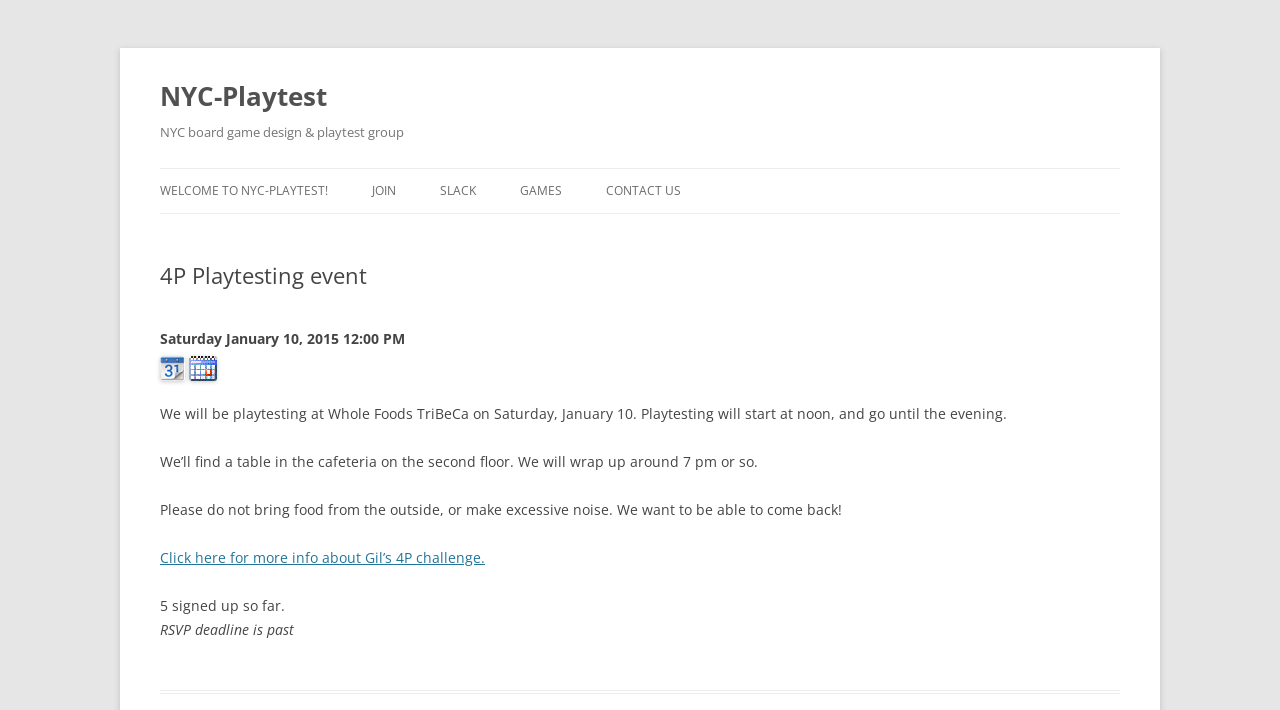Locate the bounding box coordinates of the clickable area to execute the instruction: "Click on NYC-Playtest link". Provide the coordinates as four float numbers between 0 and 1, represented as [left, top, right, bottom].

[0.125, 0.101, 0.255, 0.169]